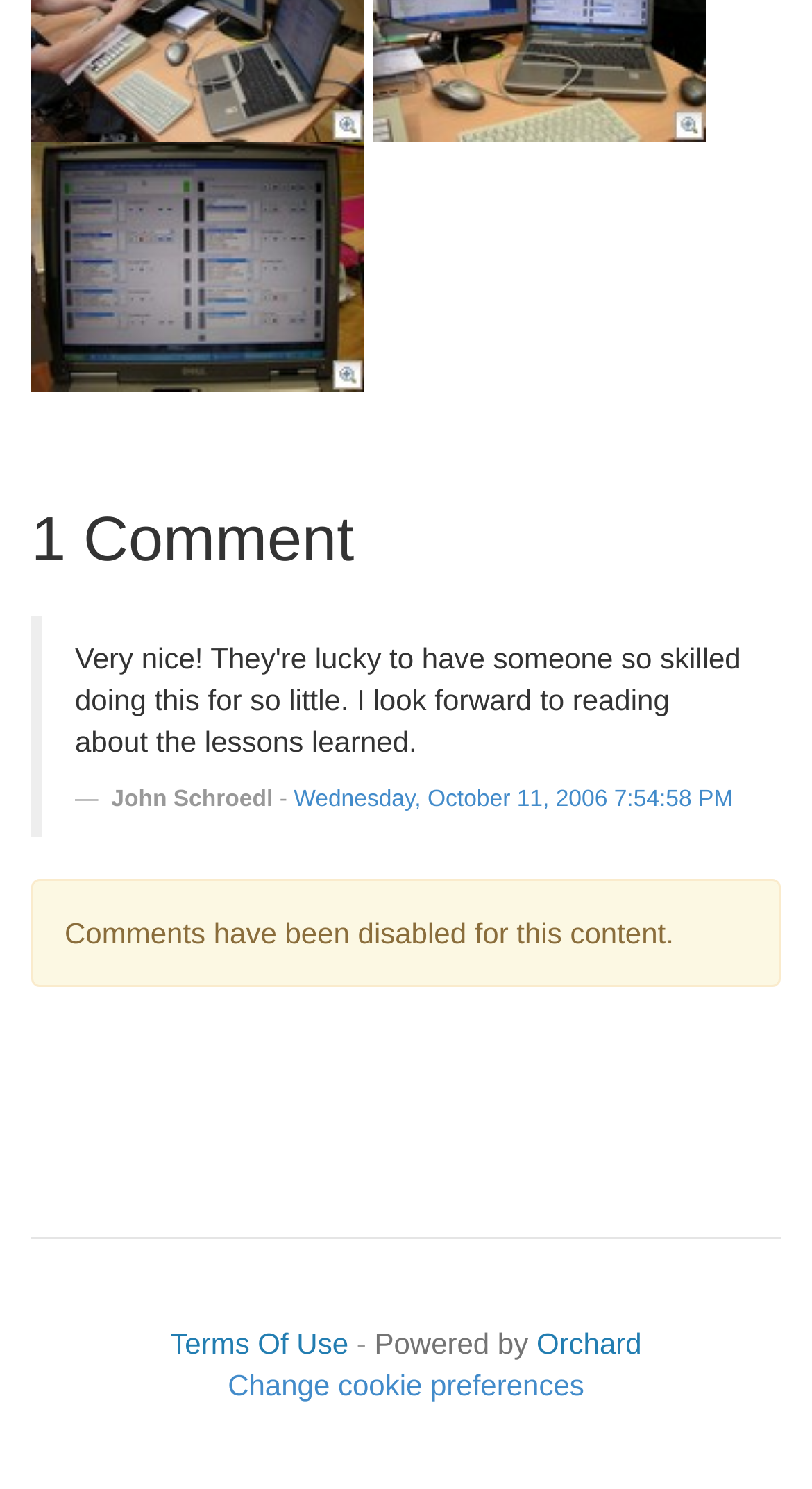What platform is this webpage powered by?
Please ensure your answer is as detailed and informative as possible.

I found the answer by examining the contentinfo element at the bottom of the webpage, which contains the platform information, and found the link element that says 'Orchard', which is the platform that powers this webpage.